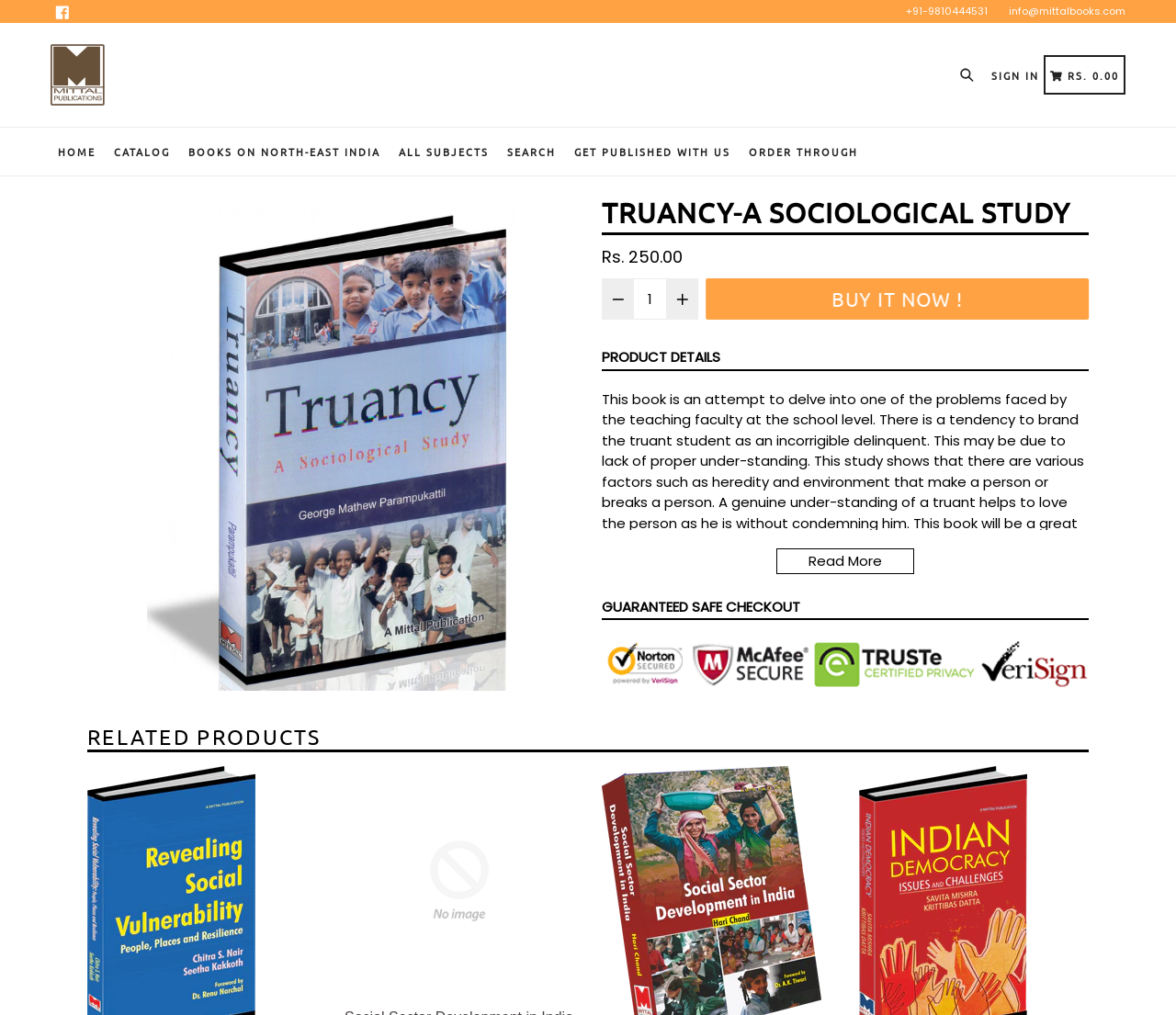Respond with a single word or short phrase to the following question: 
What is the price of the book?

Rs. 250.00